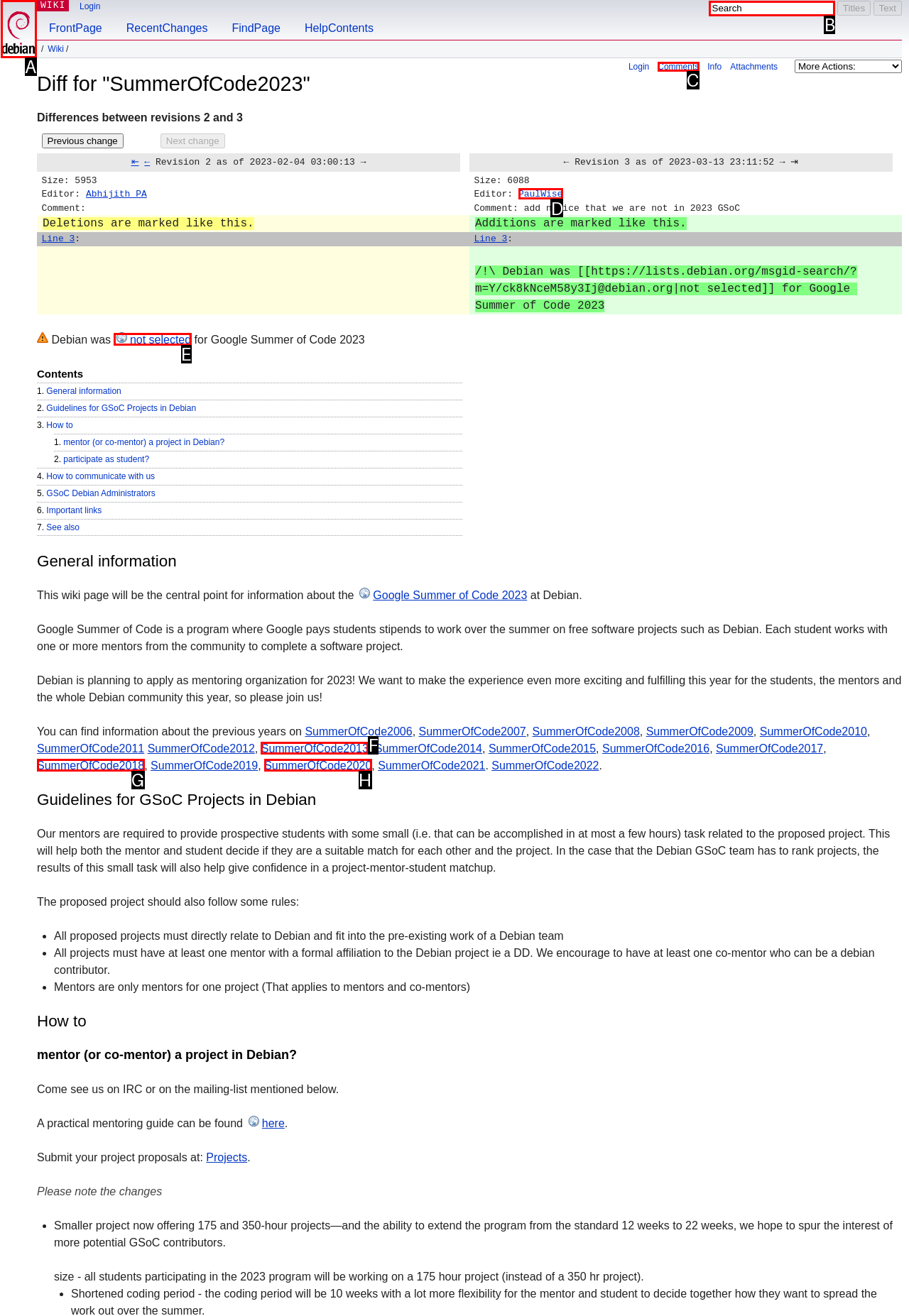Identify the correct UI element to click to follow this instruction: View the 'Comments'
Respond with the letter of the appropriate choice from the displayed options.

C